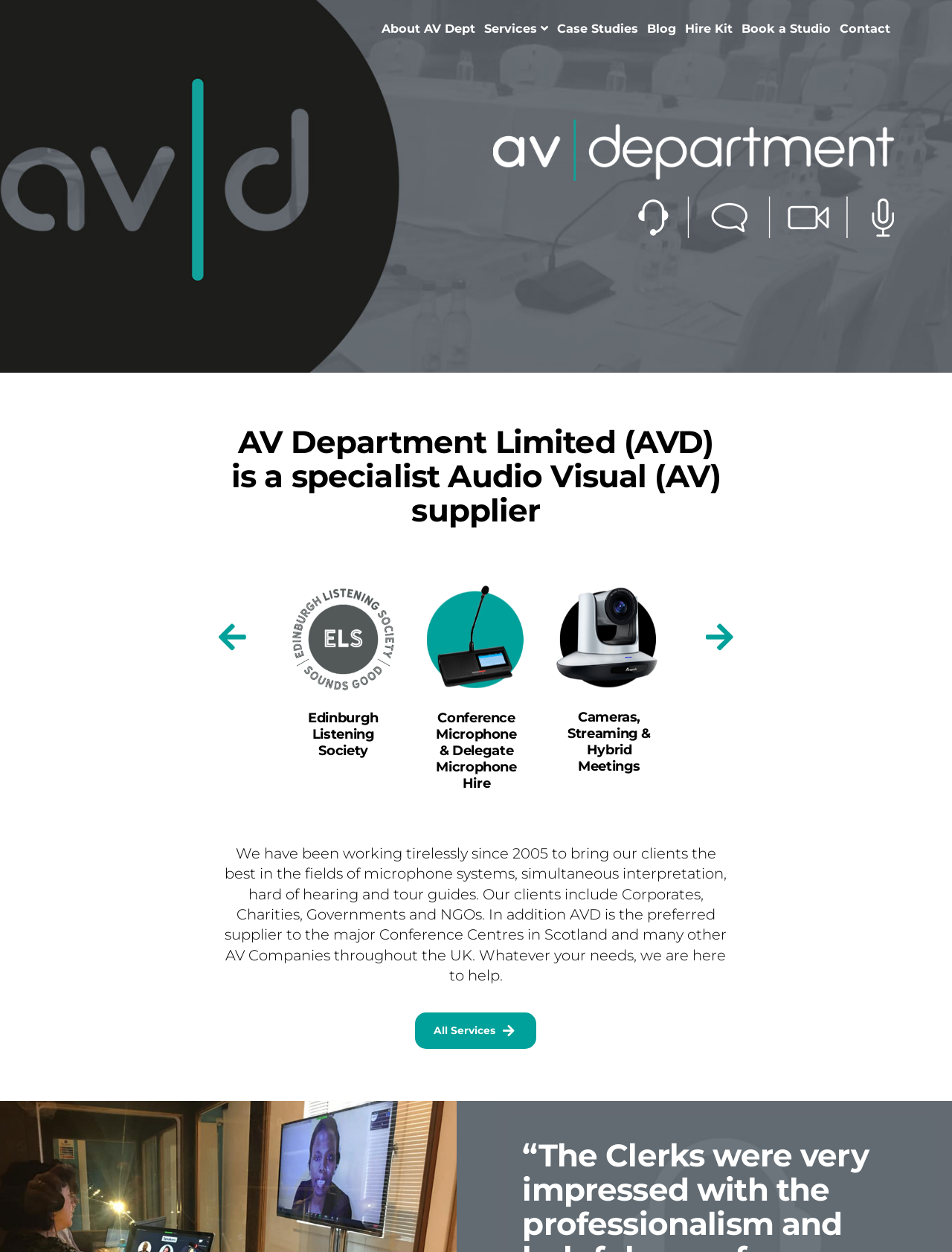Identify the bounding box for the described UI element: "Blog".

[0.675, 0.006, 0.715, 0.03]